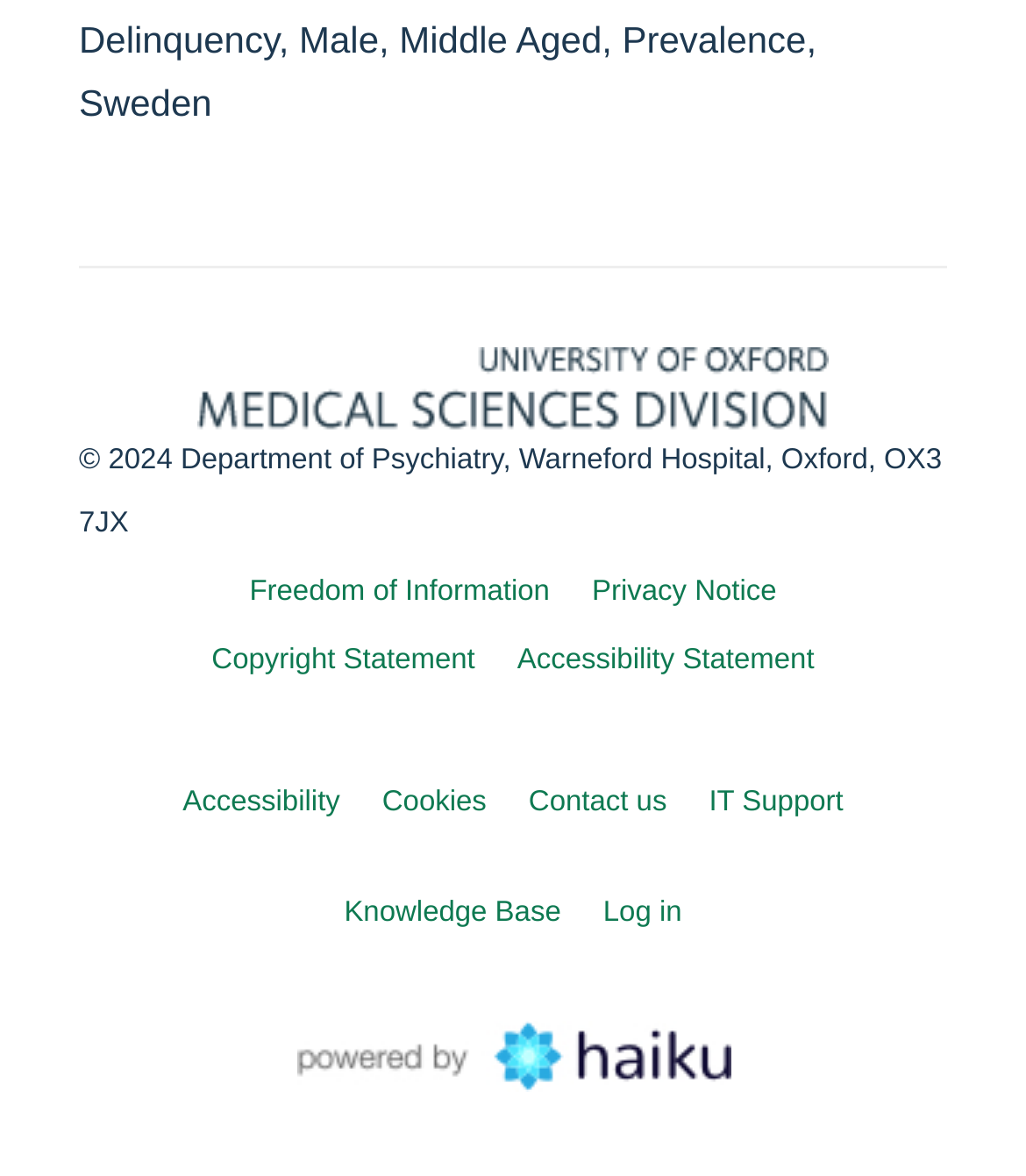Refer to the image and provide an in-depth answer to the question:
What is the name of the hospital?

I found the answer by looking at the StaticText element with the text '© 2024 Department of Psychiatry, Warneford Hospital, Oxford, OX3 7JX' which is located at the top of the webpage.